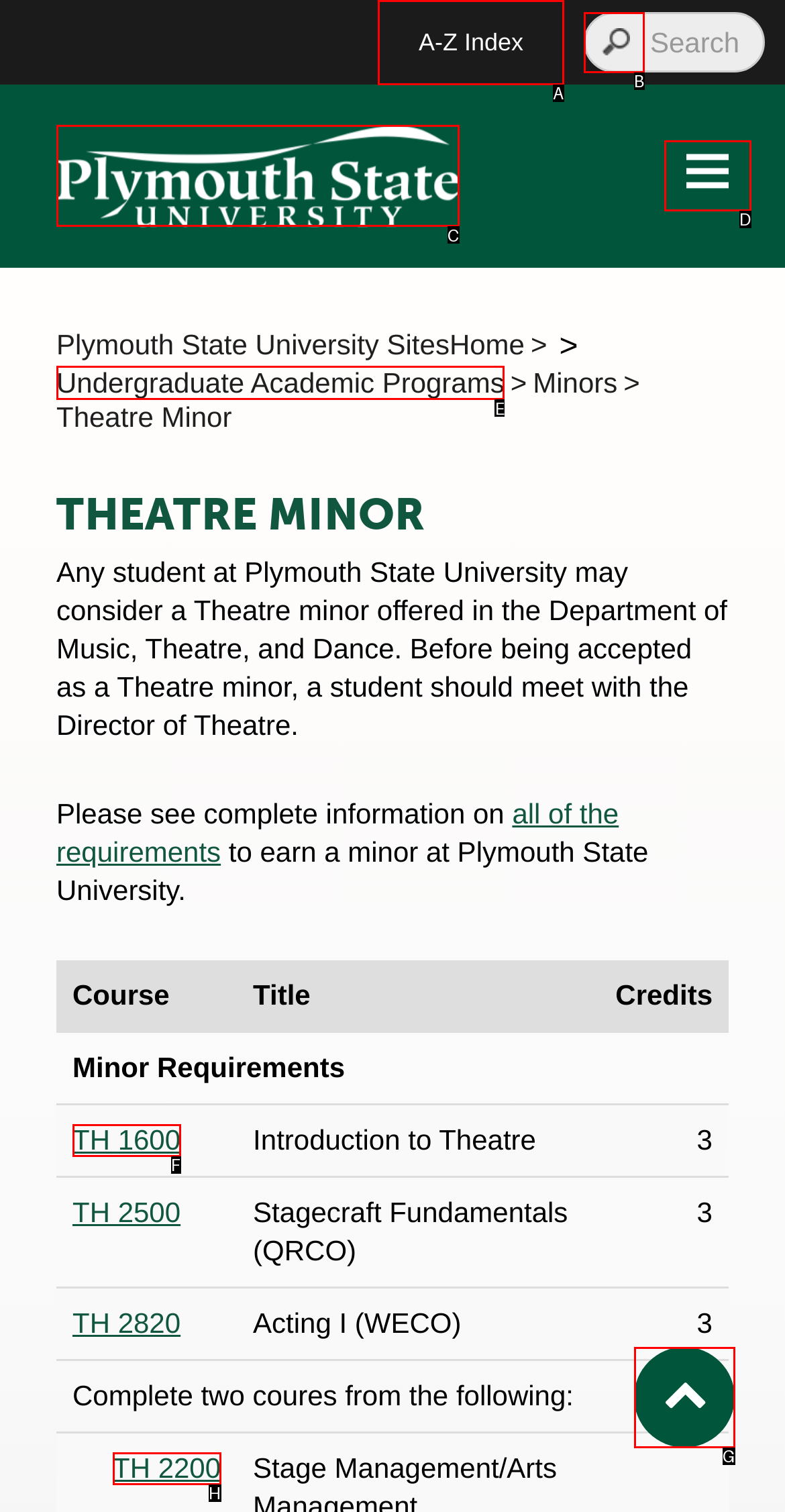Show which HTML element I need to click to perform this task: Go to A-Z Index Answer with the letter of the correct choice.

A